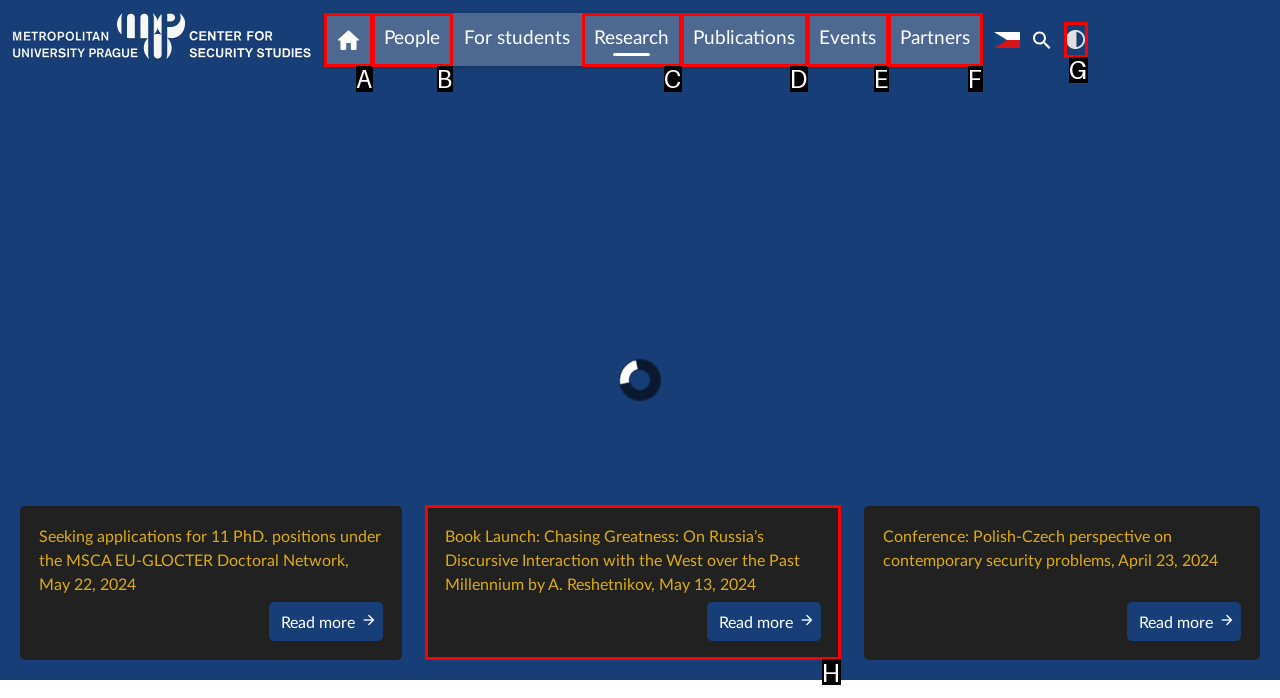Based on the description: Center for Security Studies, select the HTML element that best fits. Reply with the letter of the correct choice from the options given.

A